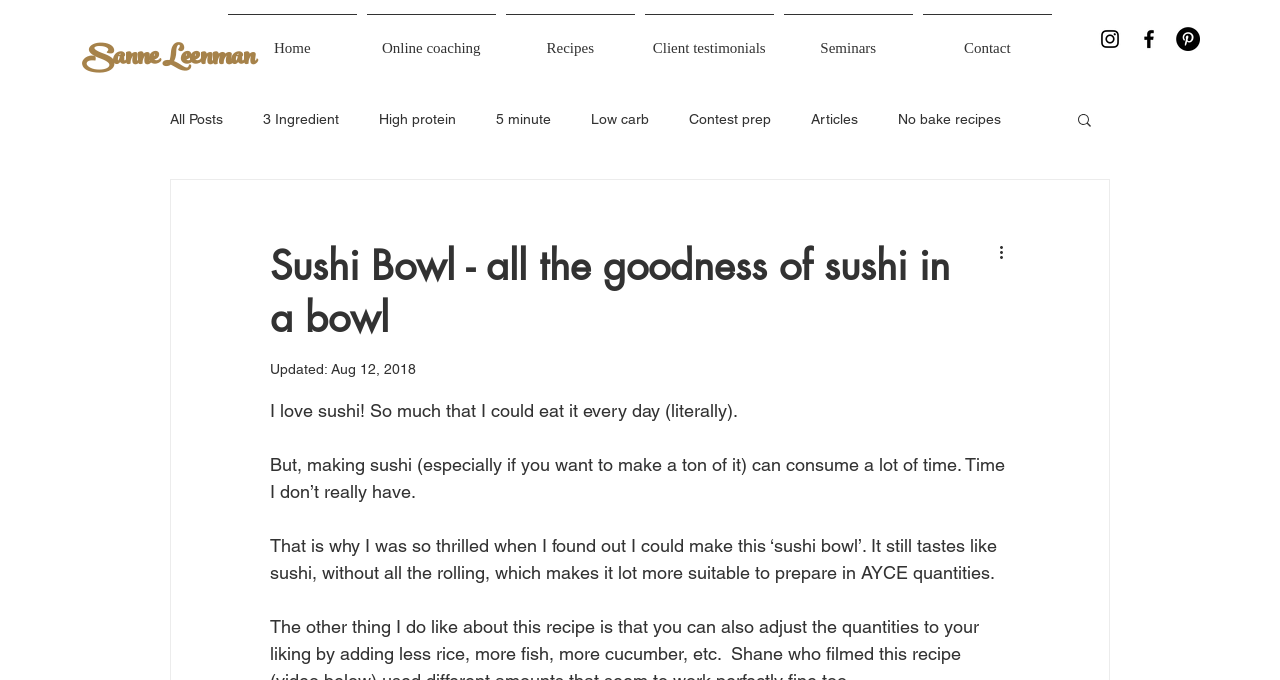What is the topic of the blog post? Using the information from the screenshot, answer with a single word or phrase.

Sushi Bowl